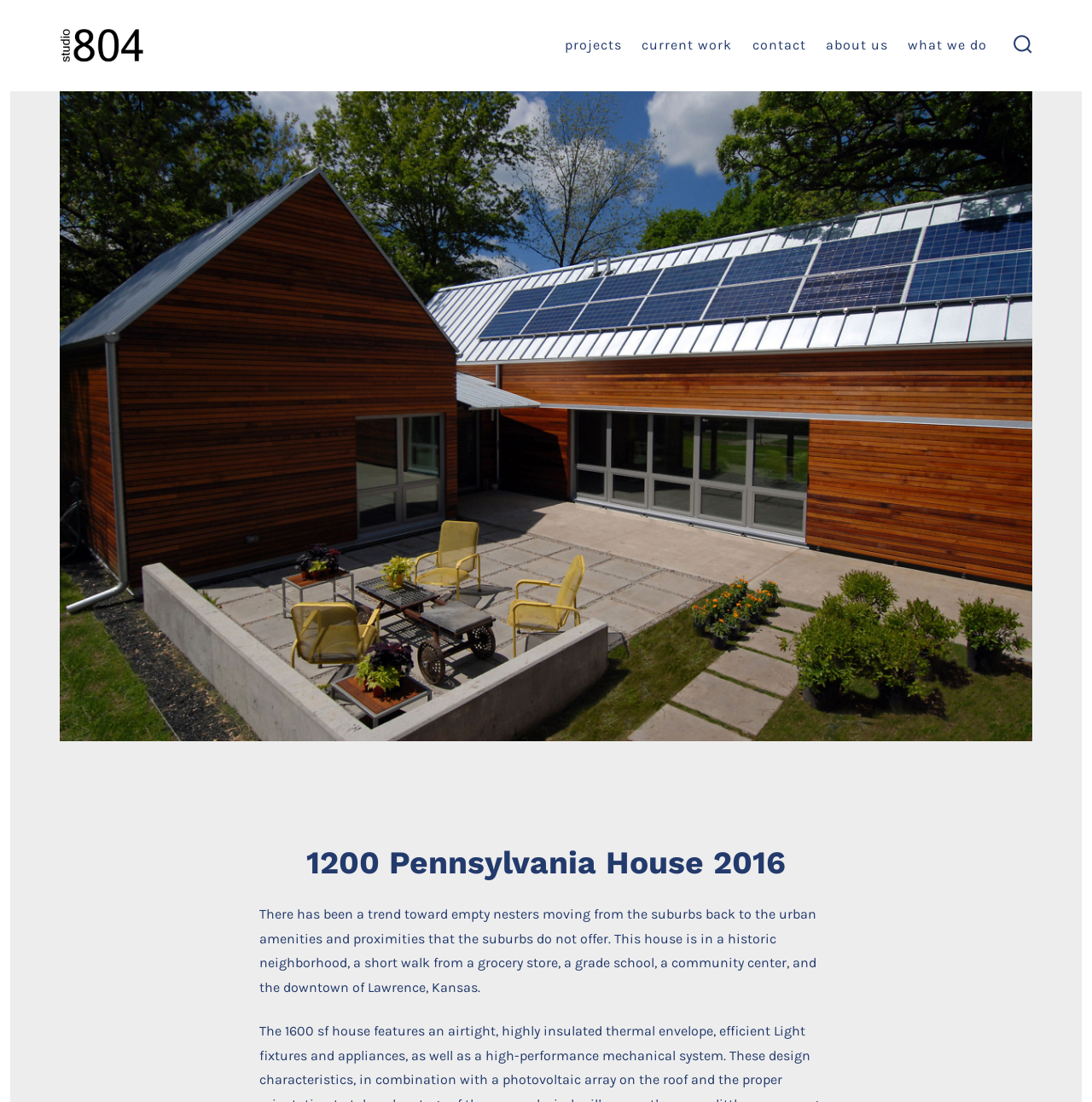What is the location of the house?
Answer the question with a detailed explanation, including all necessary information.

The StaticText element mentions that the house is in a historic neighborhood, a short walk from a grocery store, a grade school, a community center, and the downtown of Lawrence, Kansas, indicating that the house is located in Lawrence, Kansas.